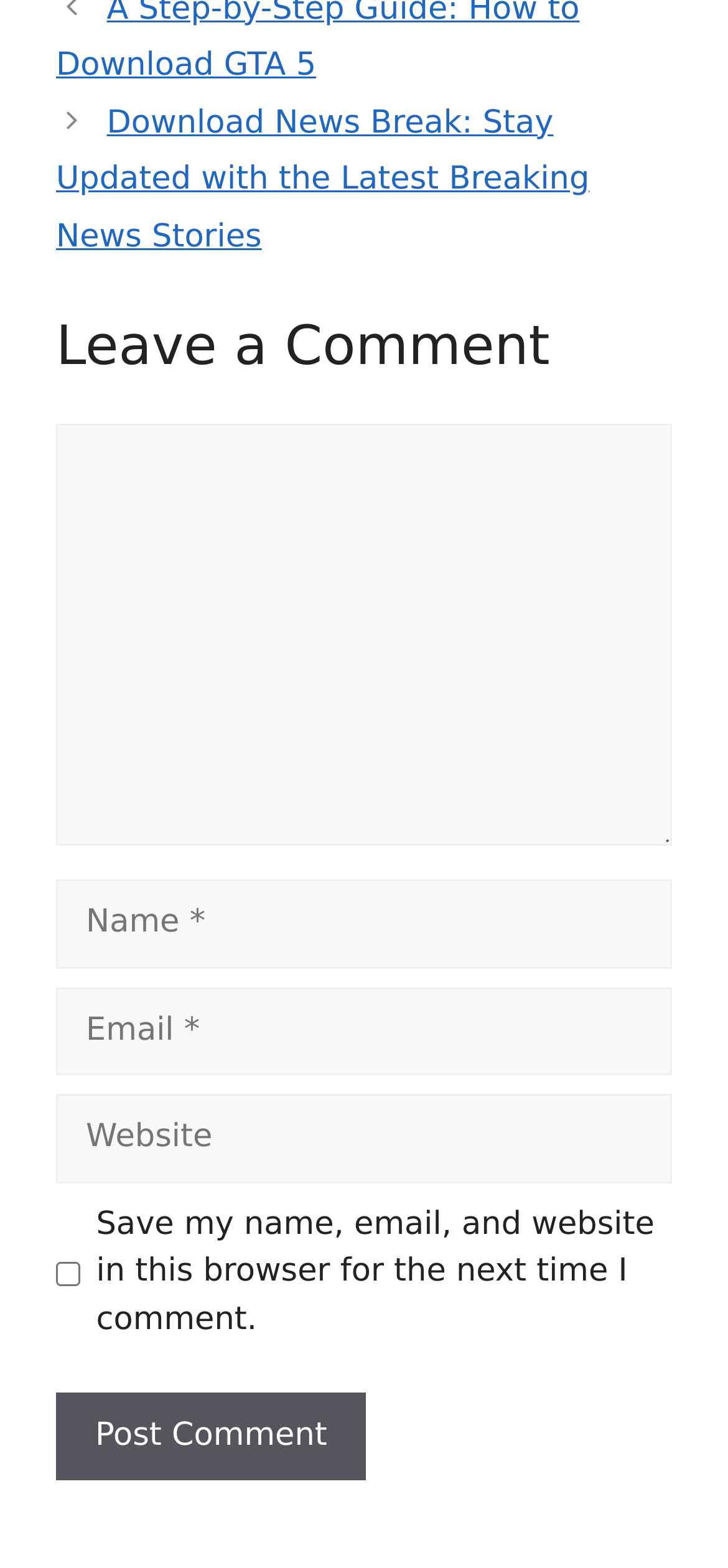Based on the element description parent_node: Comment name="comment", identify the bounding box of the UI element in the given webpage screenshot. The coordinates should be in the format (top-left x, top-left y, bottom-right x, bottom-right y) and must be between 0 and 1.

[0.077, 0.27, 0.923, 0.539]